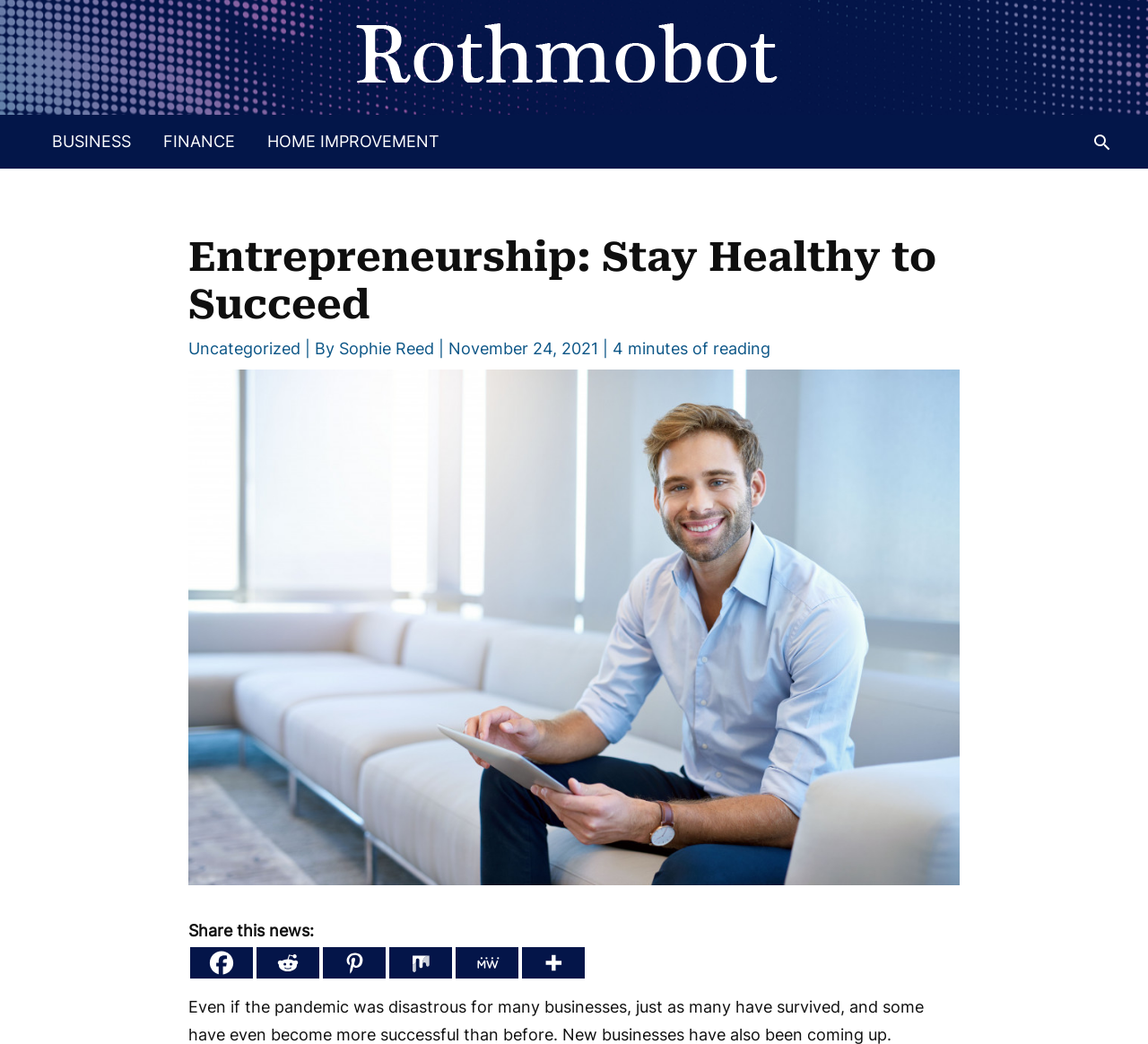What is the category of the article?
Please describe in detail the information shown in the image to answer the question.

I determined the category of the article by looking at the heading 'Entrepreneurship: Stay Healthy to Succeed' which suggests that the article is related to entrepreneurship. Additionally, the links 'BUSINESS', 'FINANCE', and 'HOME IMPROVEMENT' at the top of the page also indicate that the article is related to business or entrepreneurship.